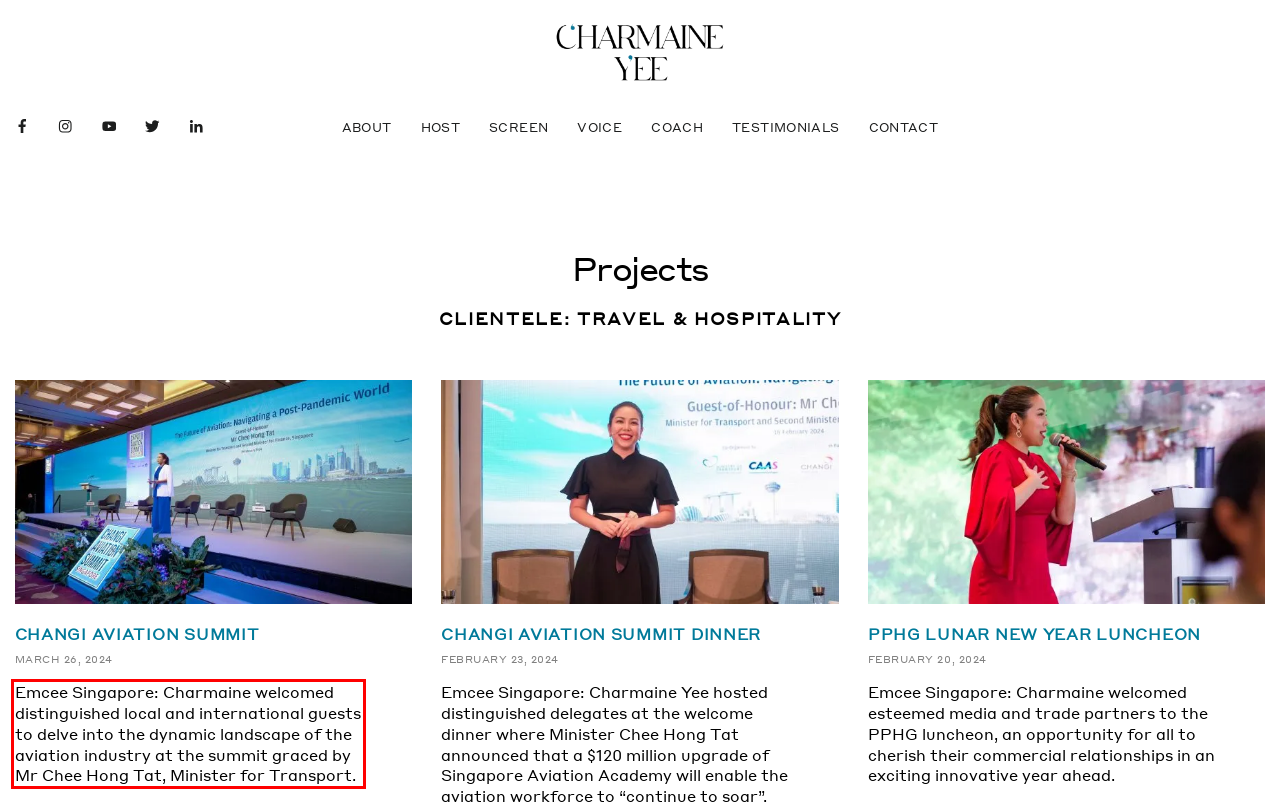Given a screenshot of a webpage containing a red bounding box, perform OCR on the text within this red bounding box and provide the text content.

Emcee Singapore: Charmaine welcomed distinguished local and international guests to delve into the dynamic landscape of the aviation industry at the summit graced by Mr Chee Hong Tat, Minister for Transport.